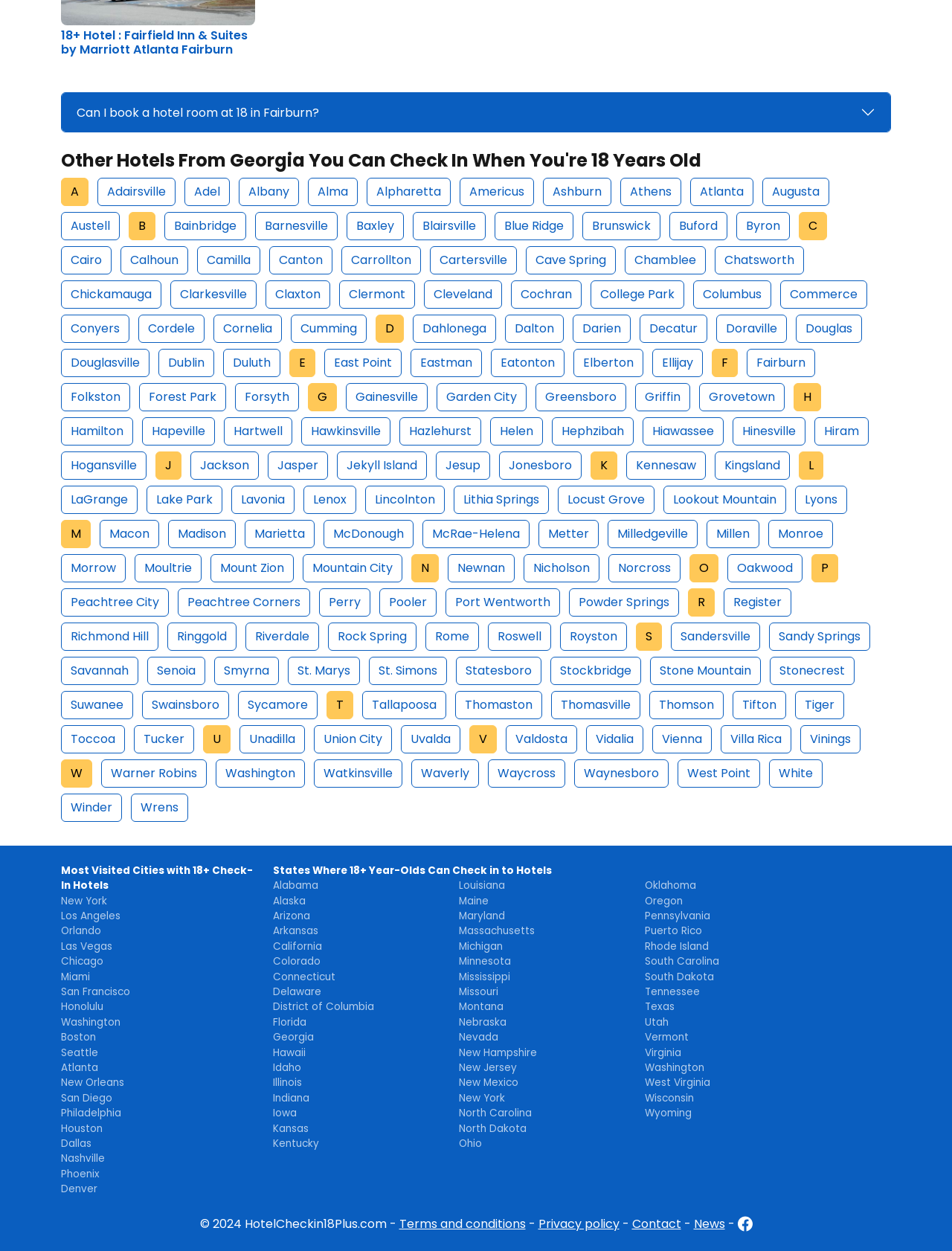Please provide the bounding box coordinates for the UI element as described: "St. Simons". The coordinates must be four floats between 0 and 1, represented as [left, top, right, bottom].

[0.388, 0.525, 0.47, 0.548]